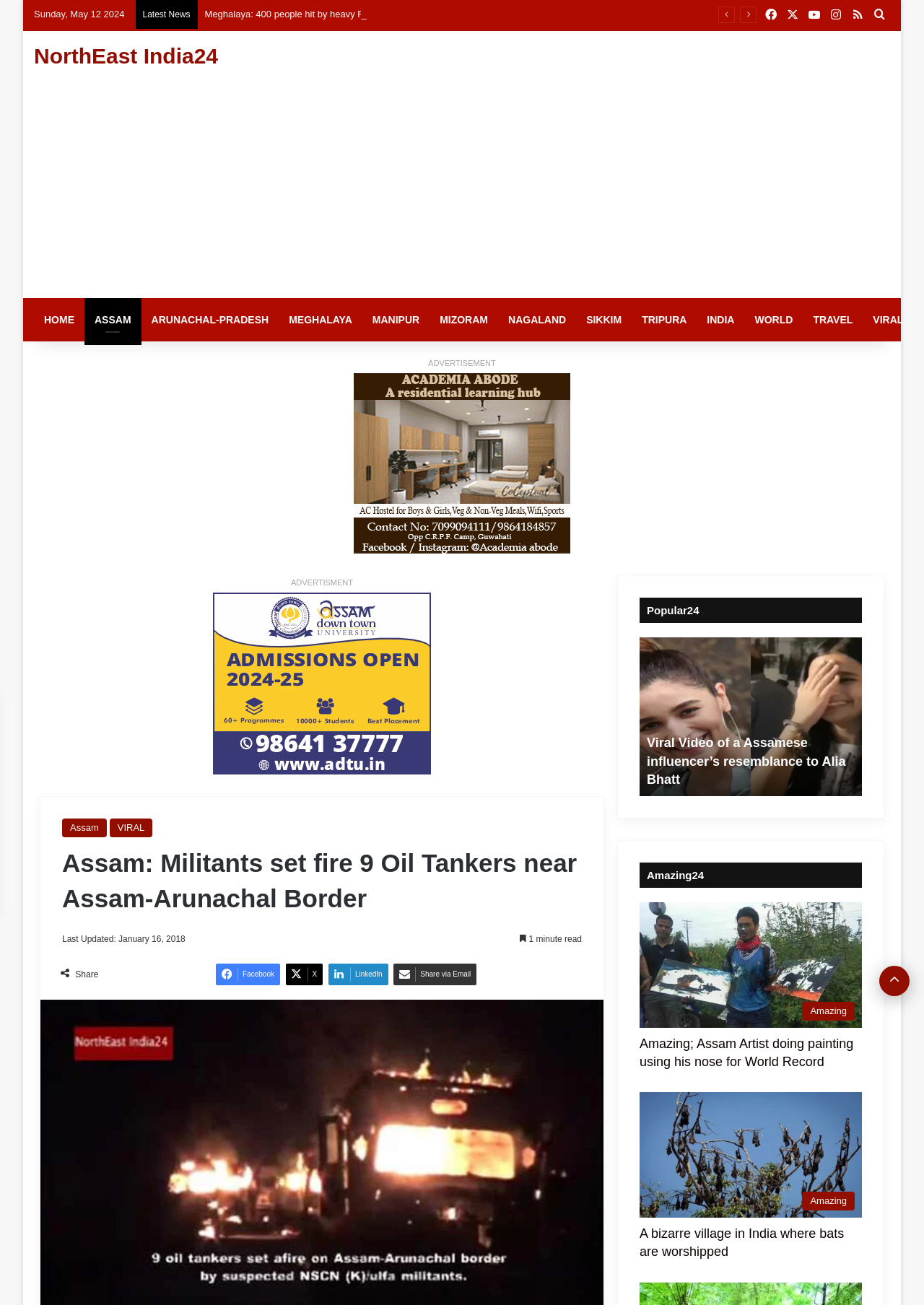Extract the bounding box for the UI element that matches this description: "aria-label="Advertisement" name="aswift_1" title="Advertisement"".

[0.031, 0.068, 0.969, 0.223]